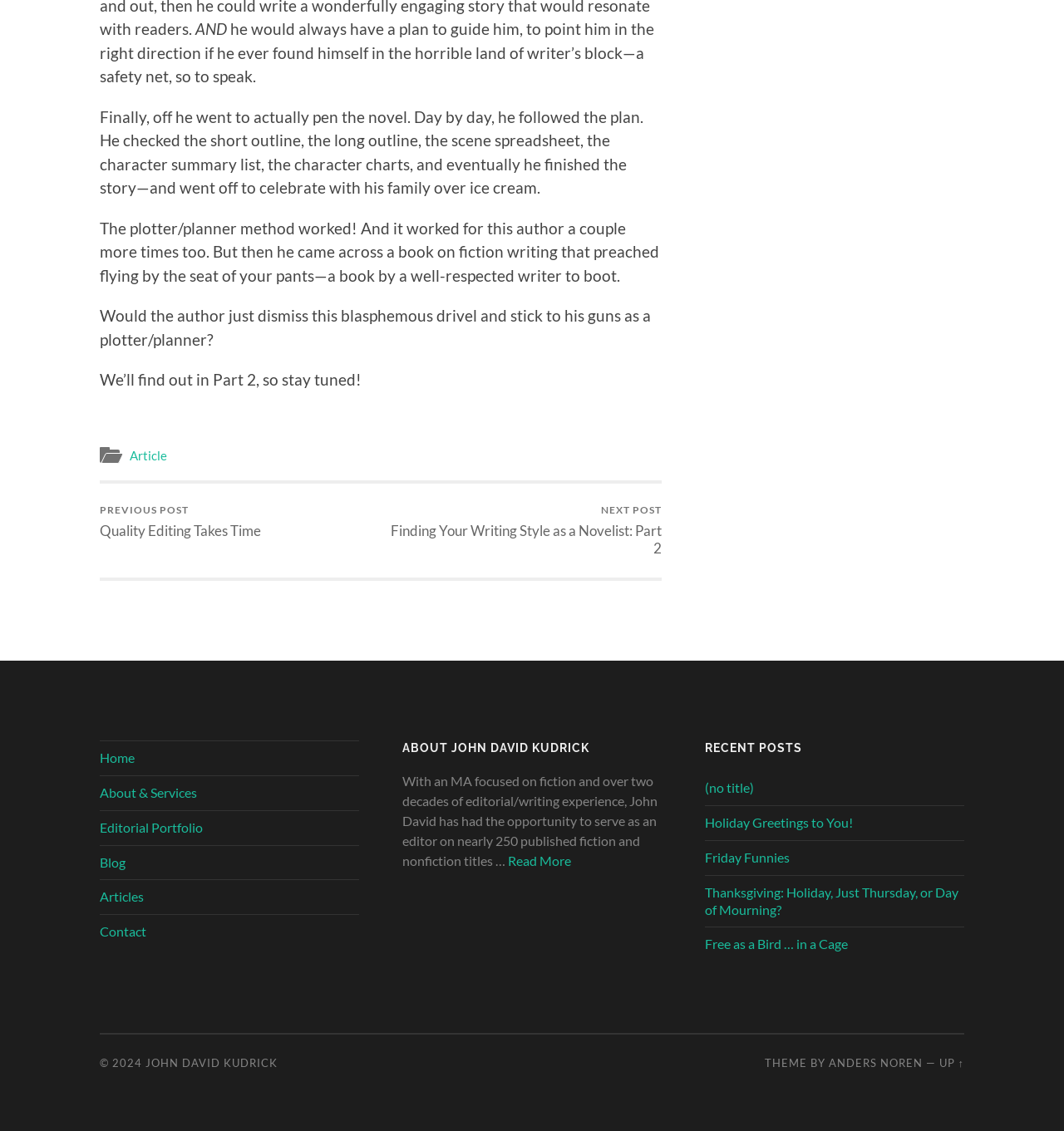Could you find the bounding box coordinates of the clickable area to complete this instruction: "read more about John David Kudrick"?

[0.477, 0.754, 0.537, 0.768]